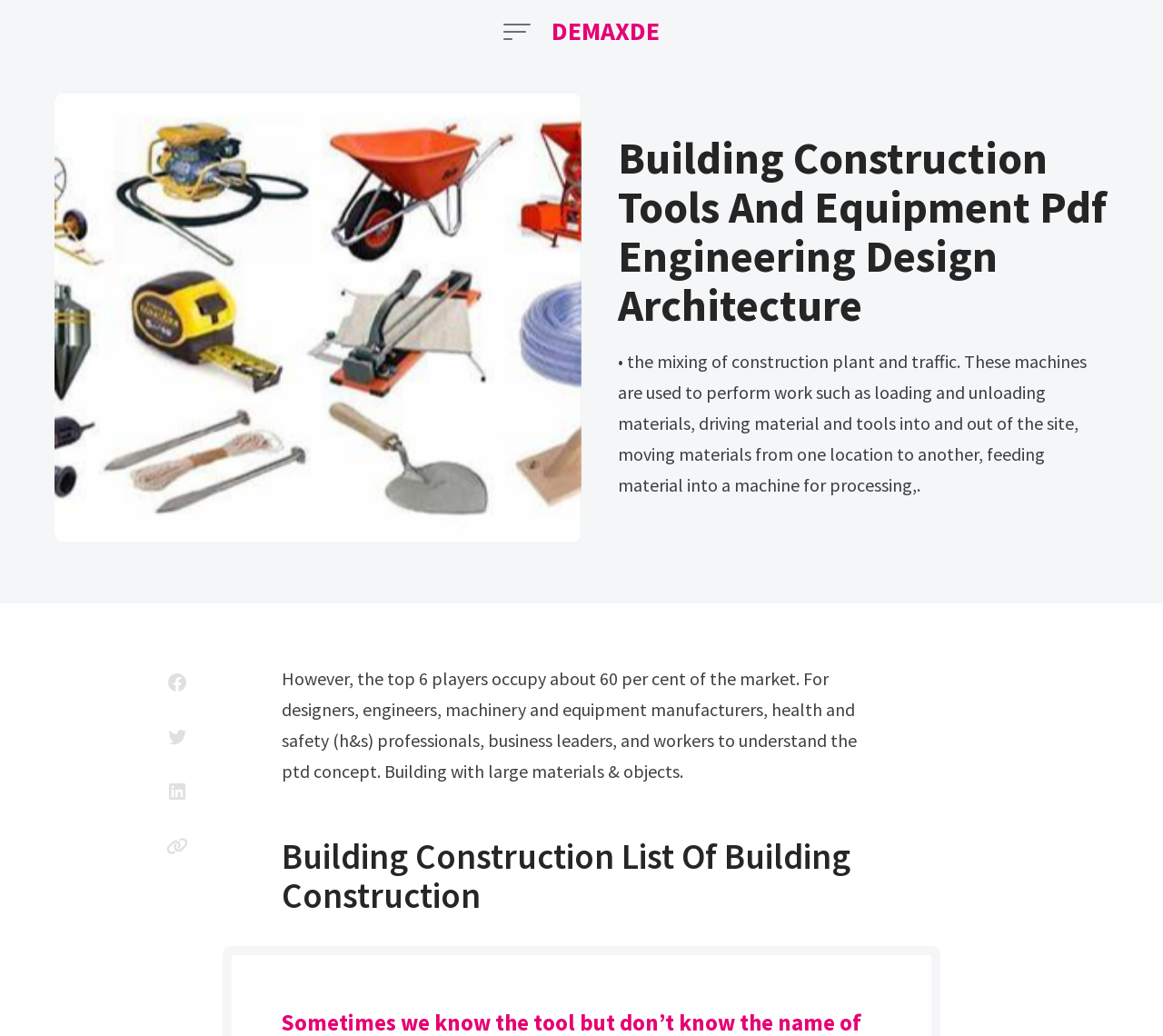Please provide a brief answer to the following inquiry using a single word or phrase:
What is the name of the image on the webpage?

Construction Equipments English Study Here